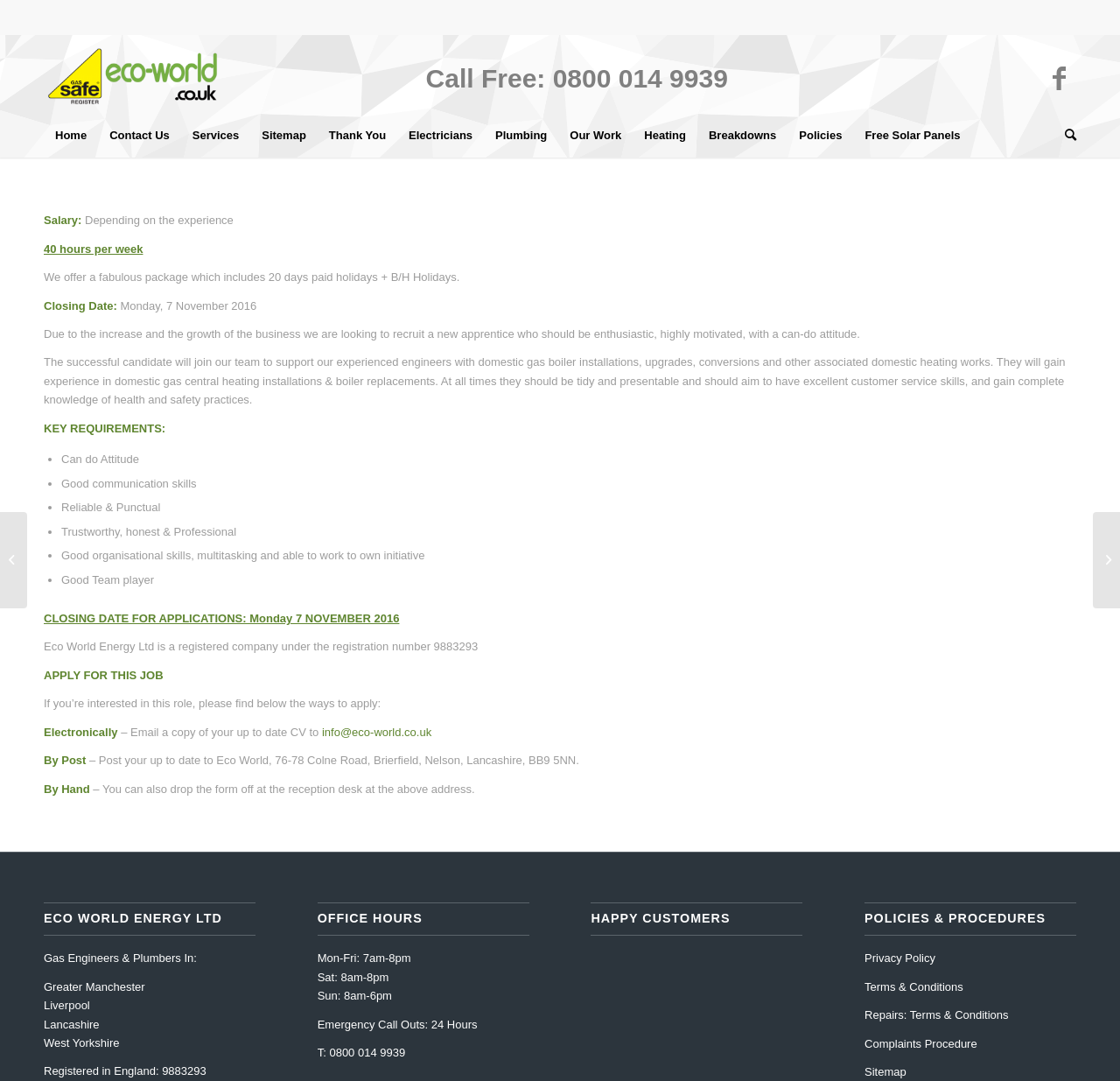What is the phone number to call for free?
Please interpret the details in the image and answer the question thoroughly.

I found the phone number by looking at the top of the webpage, where it says 'Call Free: 0800 014 9939'.